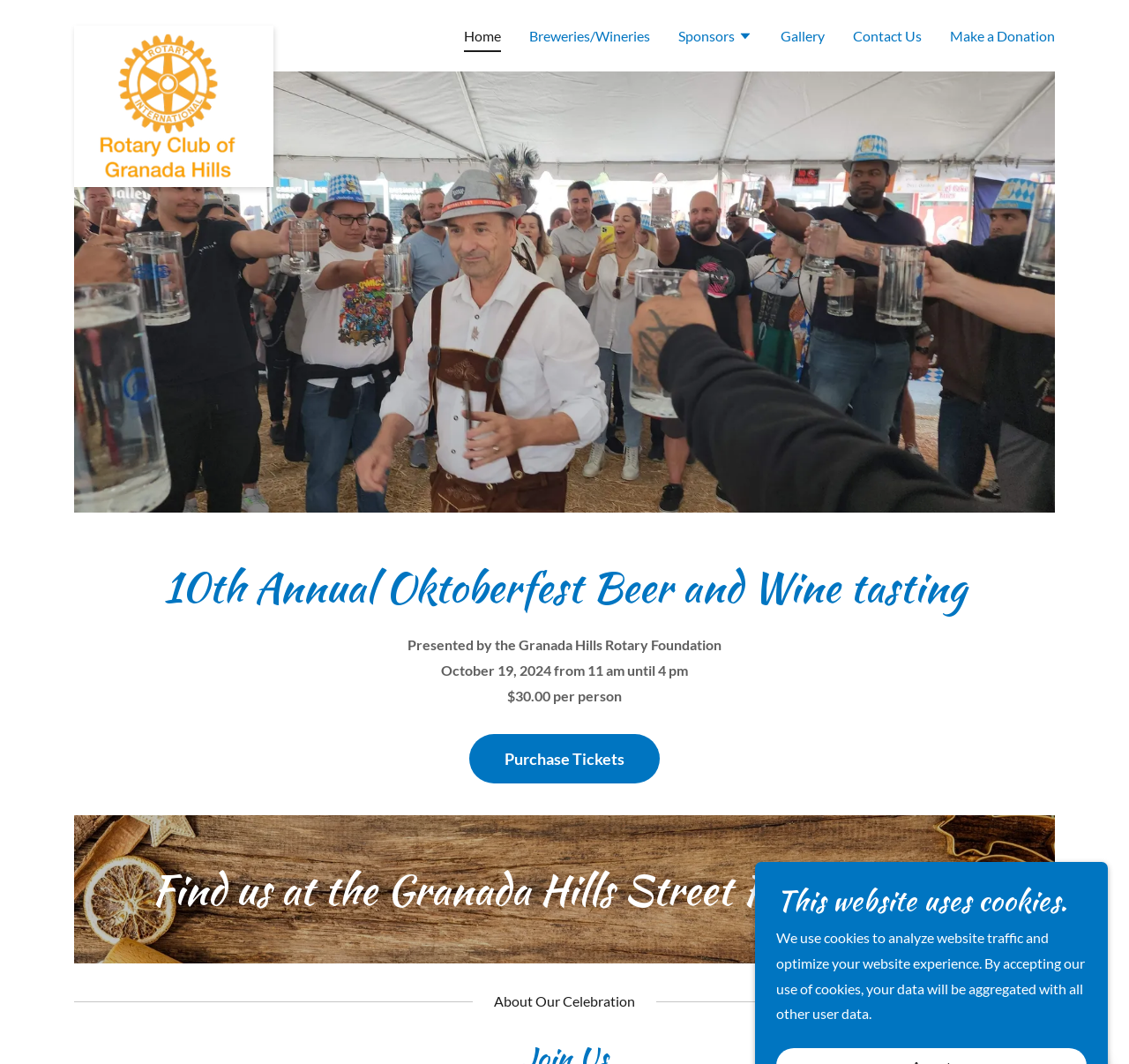Using the given description, provide the bounding box coordinates formatted as (top-left x, top-left y, bottom-right x, bottom-right y), with all values being floating point numbers between 0 and 1. Description: Purchase Tickets

[0.416, 0.69, 0.584, 0.736]